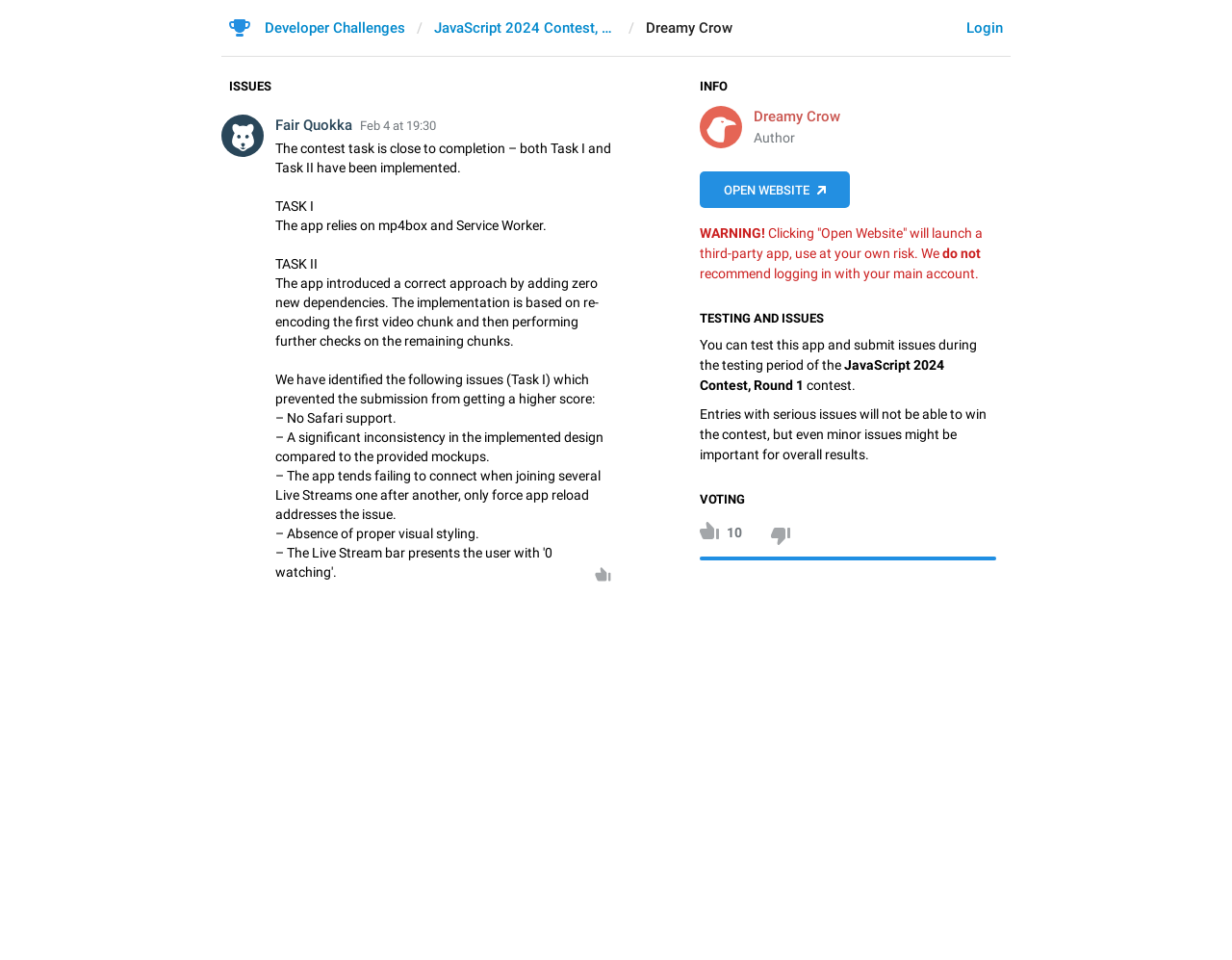How many issues are mentioned in the submission?
Look at the screenshot and provide an in-depth answer.

In the 'ISSUES' section, four issues are mentioned: no Safari support, inconsistency in design, failure to connect when joining live streams, and absence of proper visual styling. These issues are listed as problems with the submission.